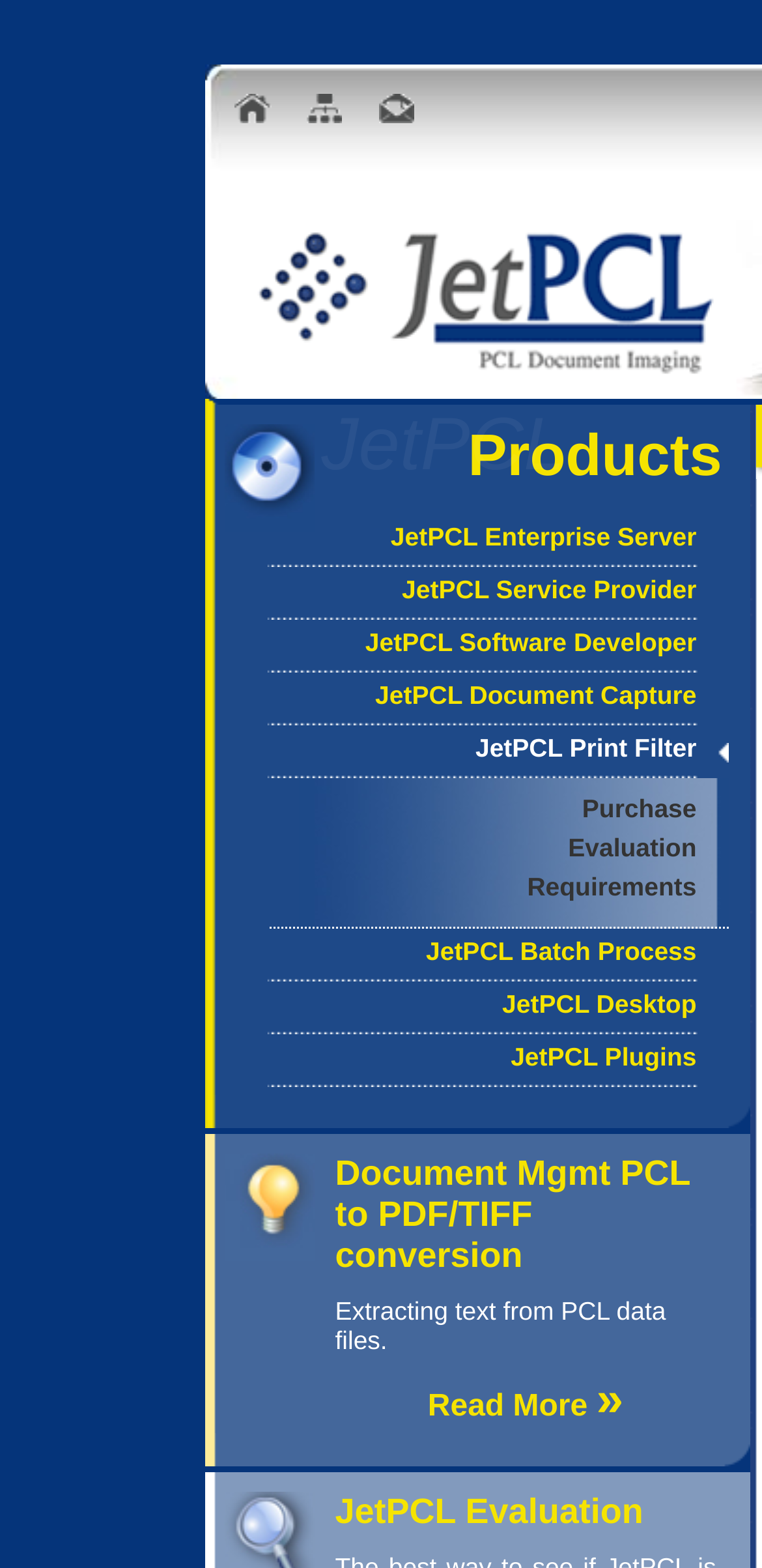What is the name of the company?
Please use the image to provide a one-word or short phrase answer.

JetPCL